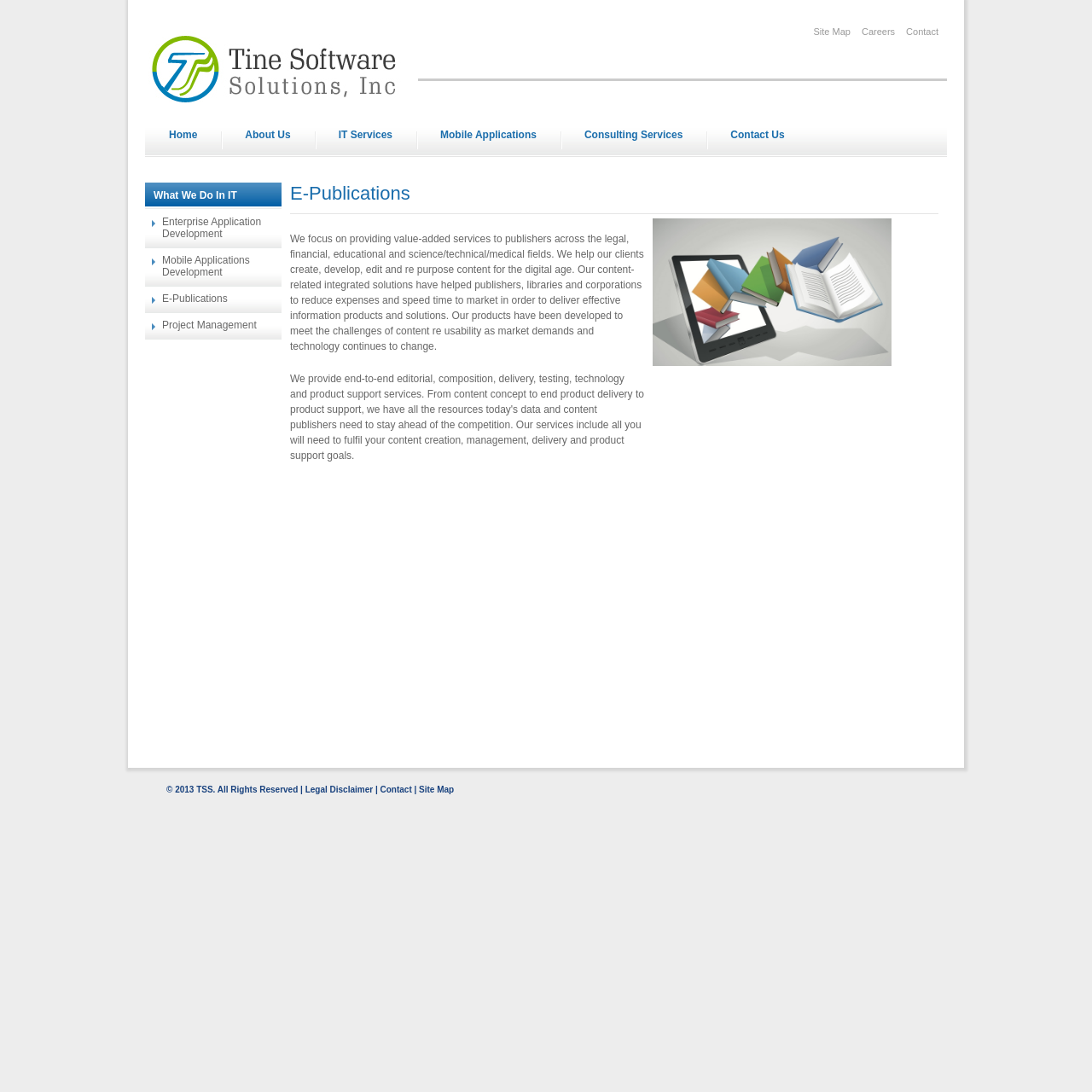Can you find the bounding box coordinates for the element to click on to achieve the instruction: "read legal disclaimer"?

[0.279, 0.719, 0.342, 0.727]